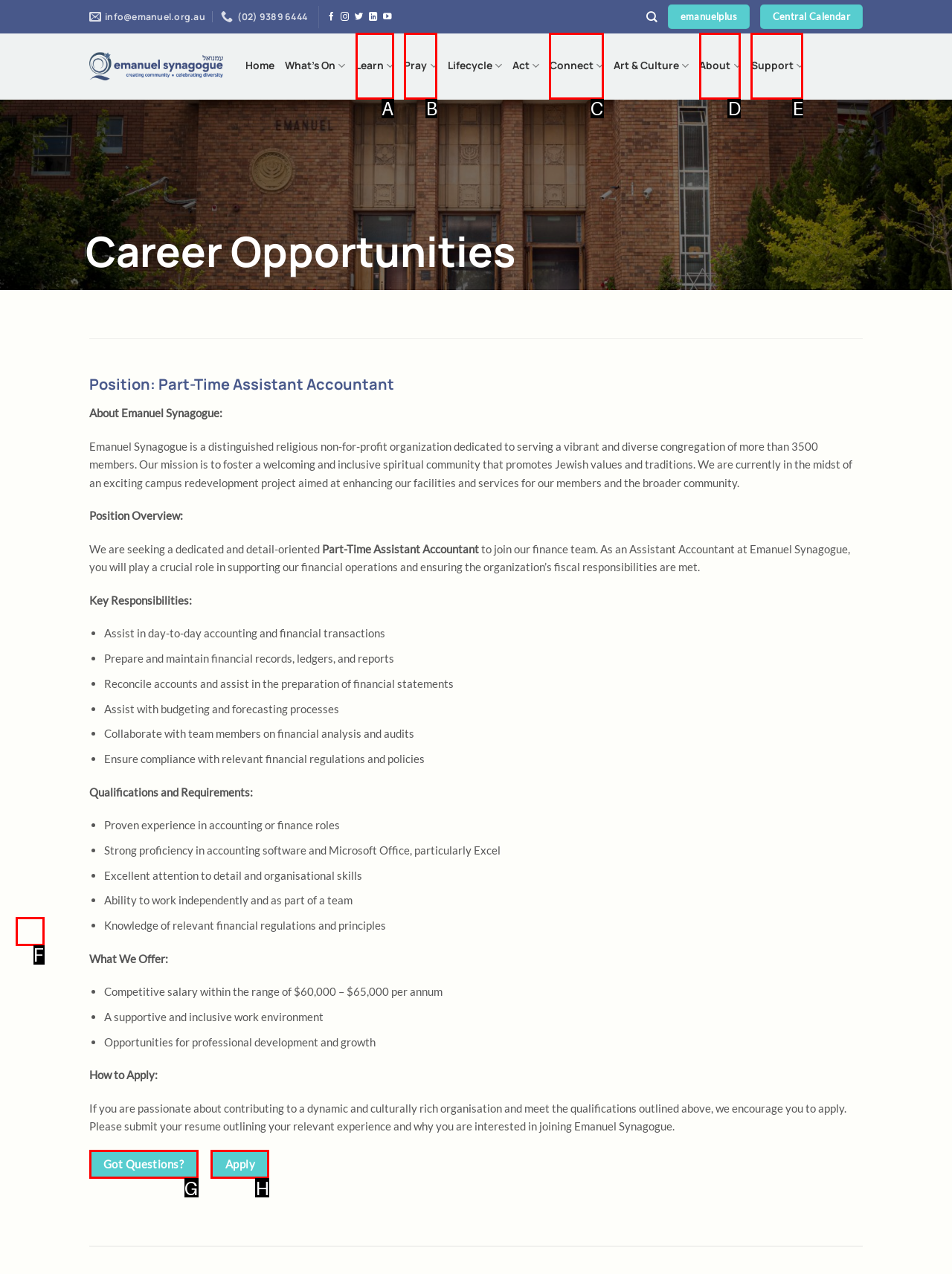Select the option that fits this description: Got Questions?
Answer with the corresponding letter directly.

G